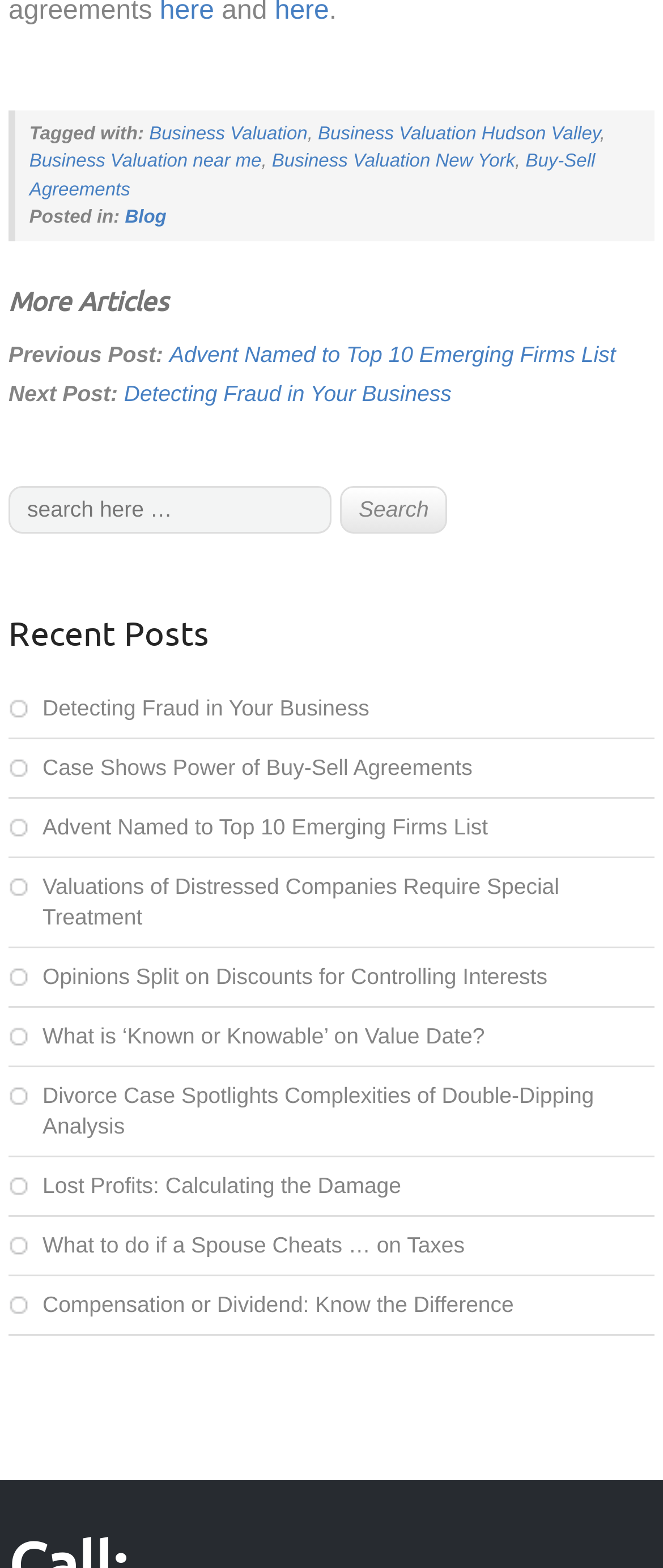How many recent posts are listed?
Based on the image, provide your answer in one word or phrase.

8